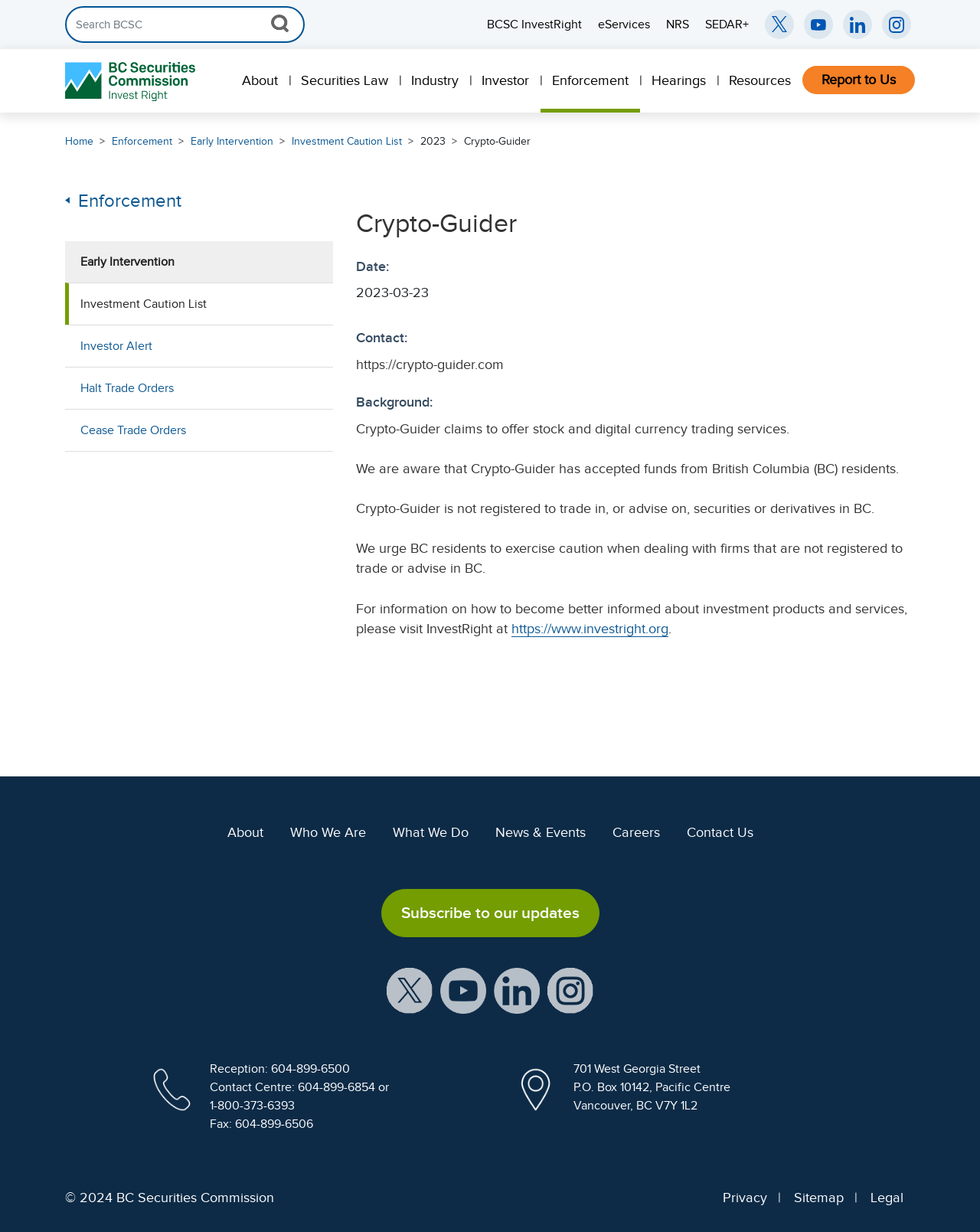Find the bounding box coordinates of the element to click in order to complete this instruction: "Visit BCSC InvestRight". The bounding box coordinates must be four float numbers between 0 and 1, denoted as [left, top, right, bottom].

[0.491, 0.005, 0.6, 0.035]